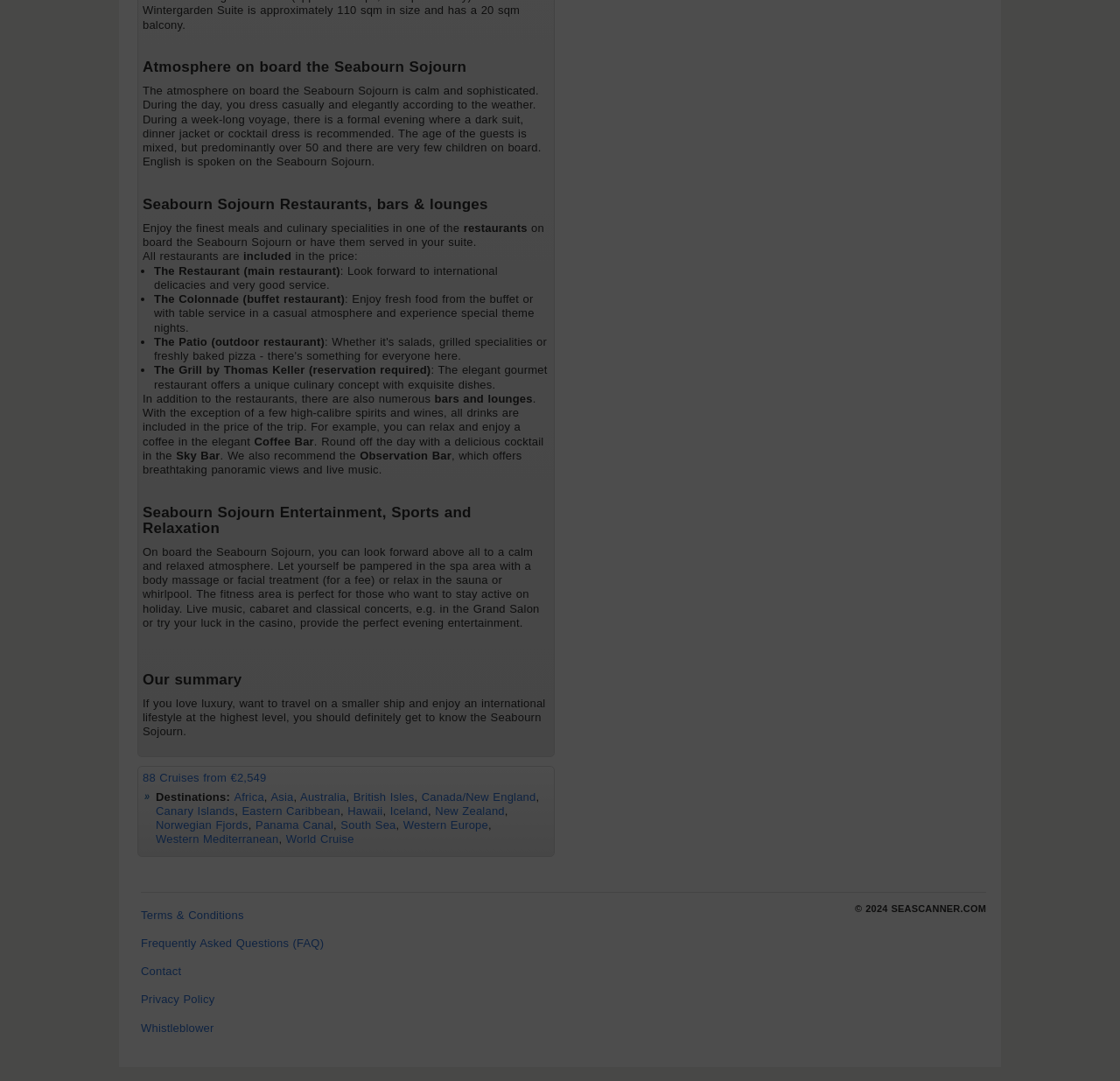Given the description "Terms & Conditions", provide the bounding box coordinates of the corresponding UI element.

[0.116, 0.834, 0.299, 0.86]